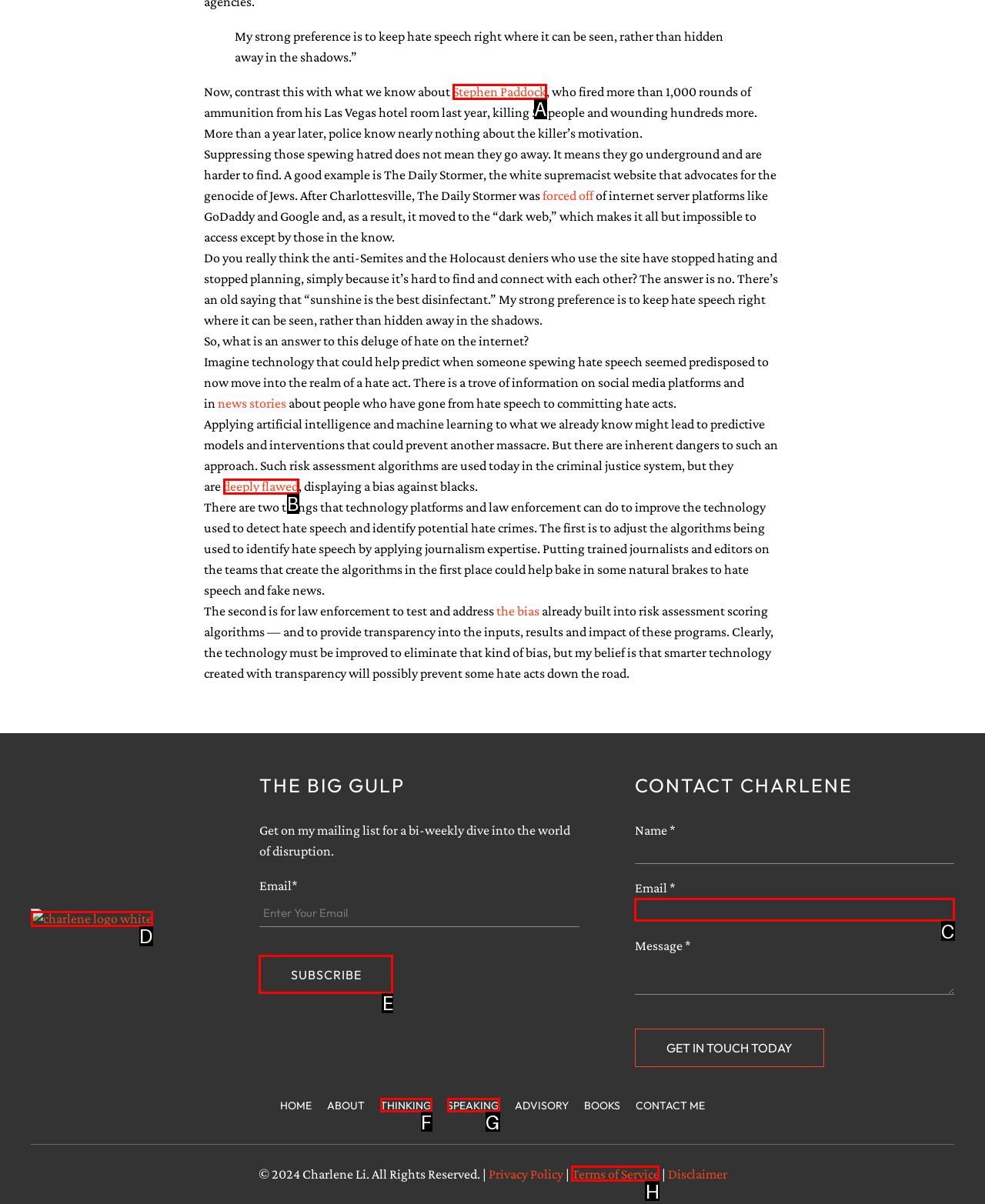Choose the HTML element that needs to be clicked for the given task: Subscribe to the mailing list Respond by giving the letter of the chosen option.

E